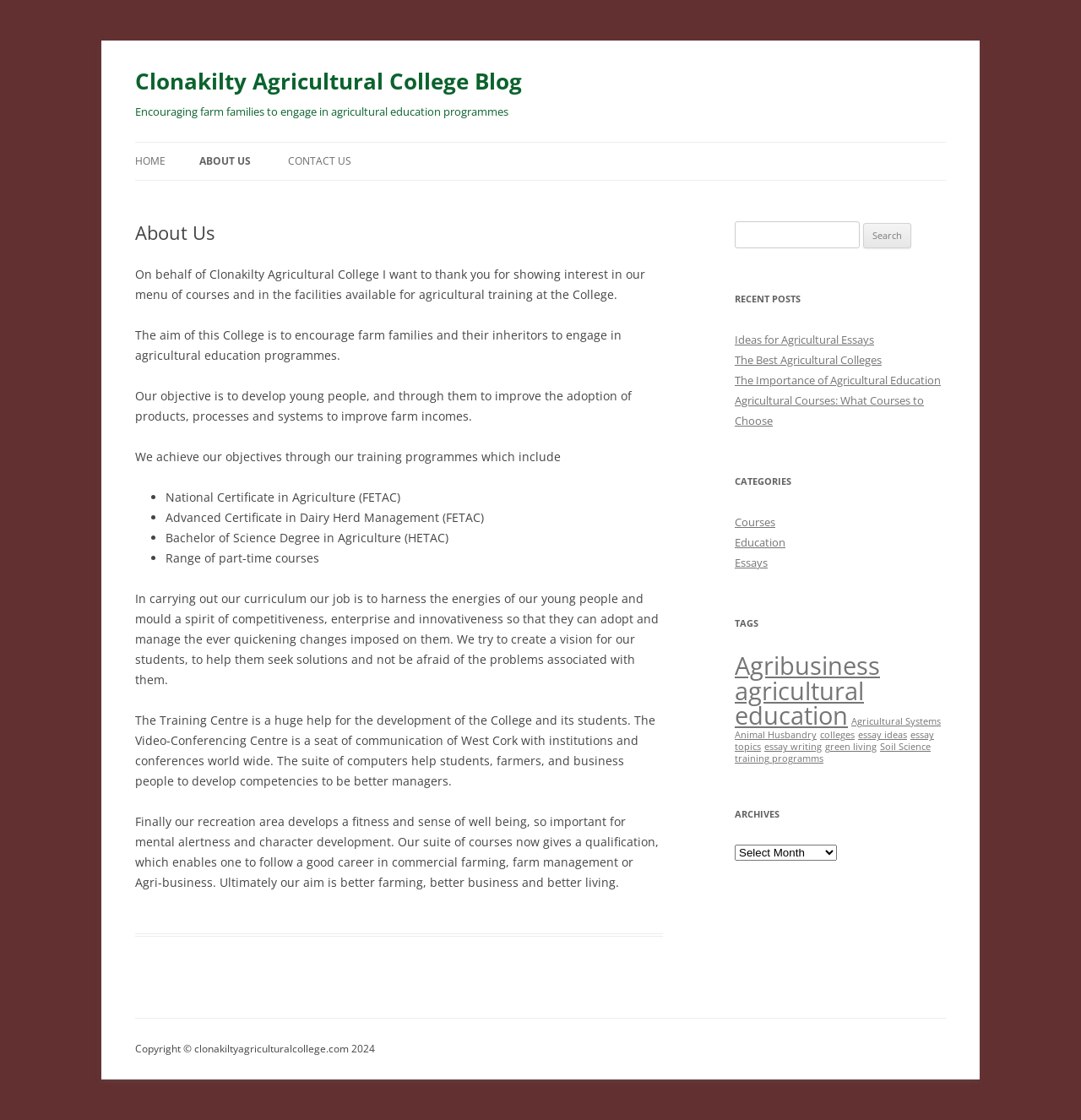What is the focus of the College's recreation area?
Please provide a detailed and comprehensive answer to the question.

The College's recreation area focuses on developing a fitness and sense of well-being, which is important for mental alertness and character development, as stated in the sixth paragraph of the 'About Us' section.